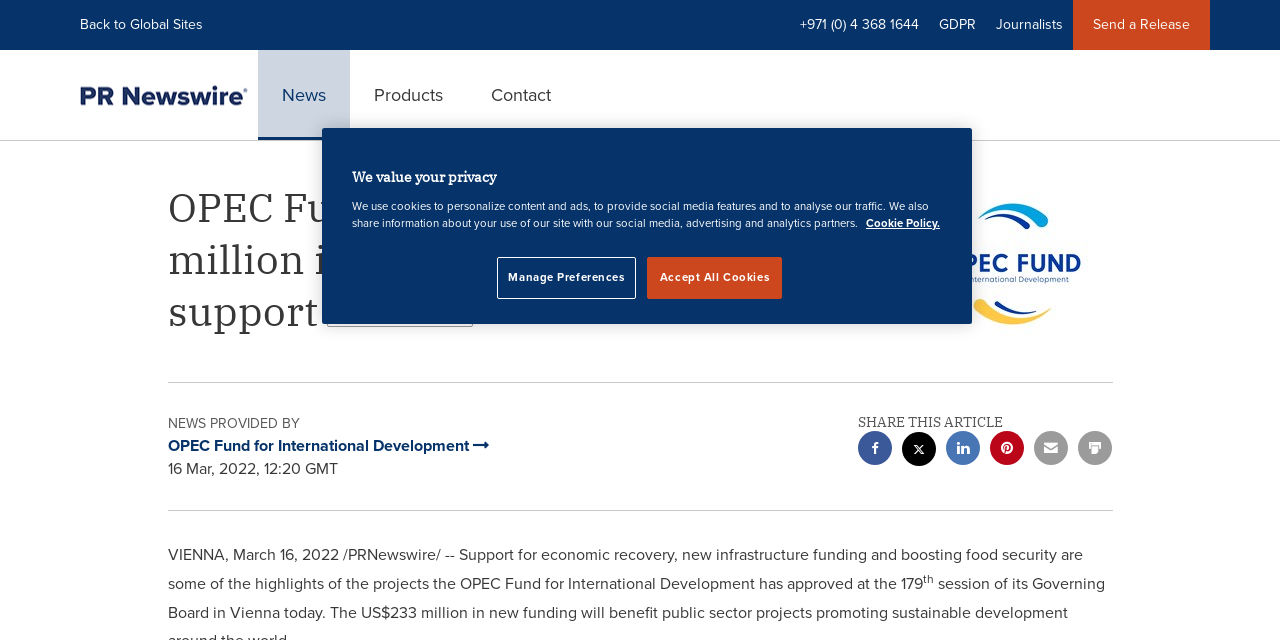Examine the screenshot and answer the question in as much detail as possible: What is the purpose of the social media links on the webpage?

I found the answer by looking at the links 'facebook sharing', 'twitter sharing', 'linkedin sharing', 'pinterest sharing', and 'email sharing' which suggests that the purpose of these links is to allow users to share the article on social media platforms.